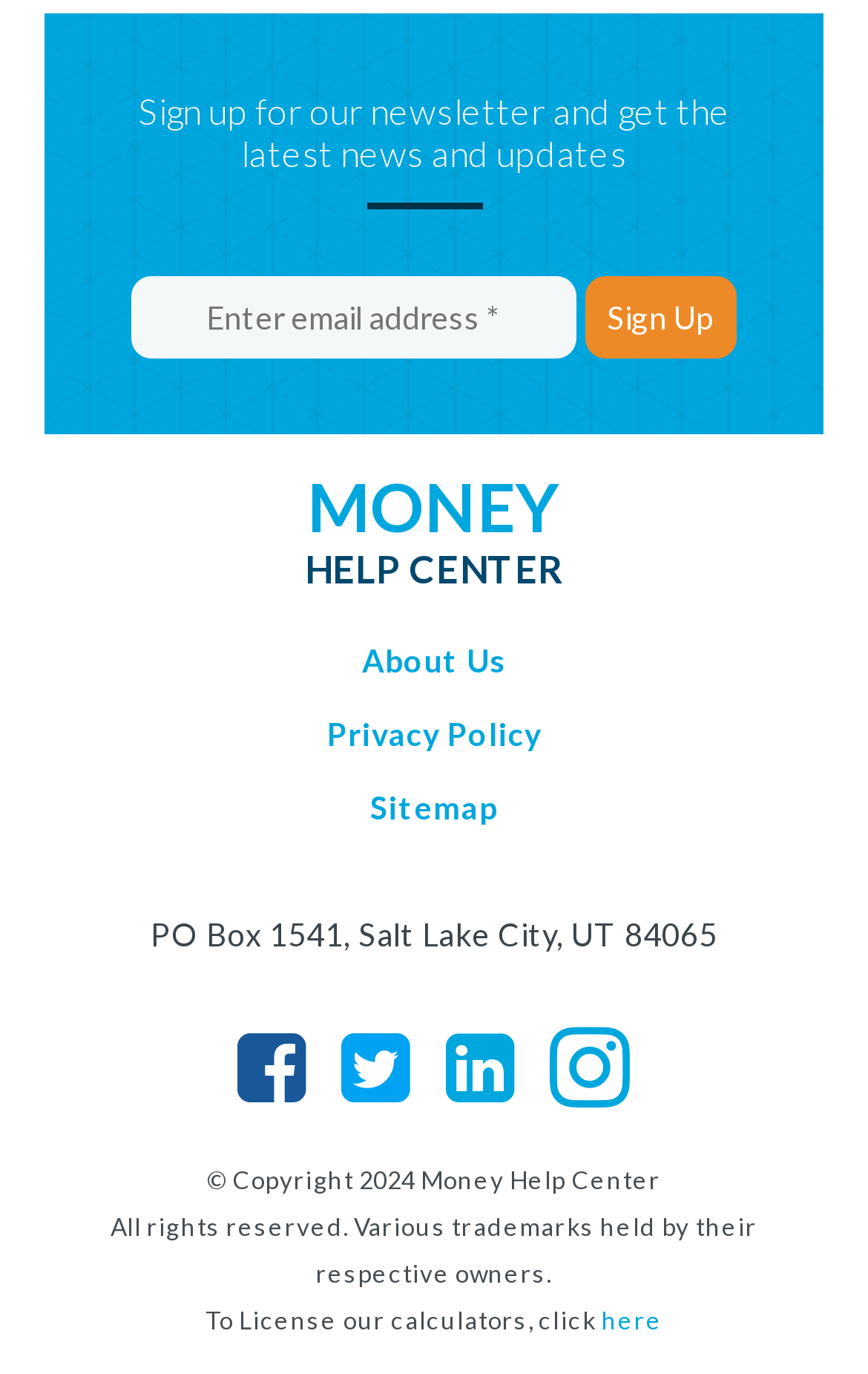Analyze the image and provide a detailed answer to the question: How many social media links are present?

In the footer section, there are four social media links represented by icons, which are likely links to the organization's social media profiles.